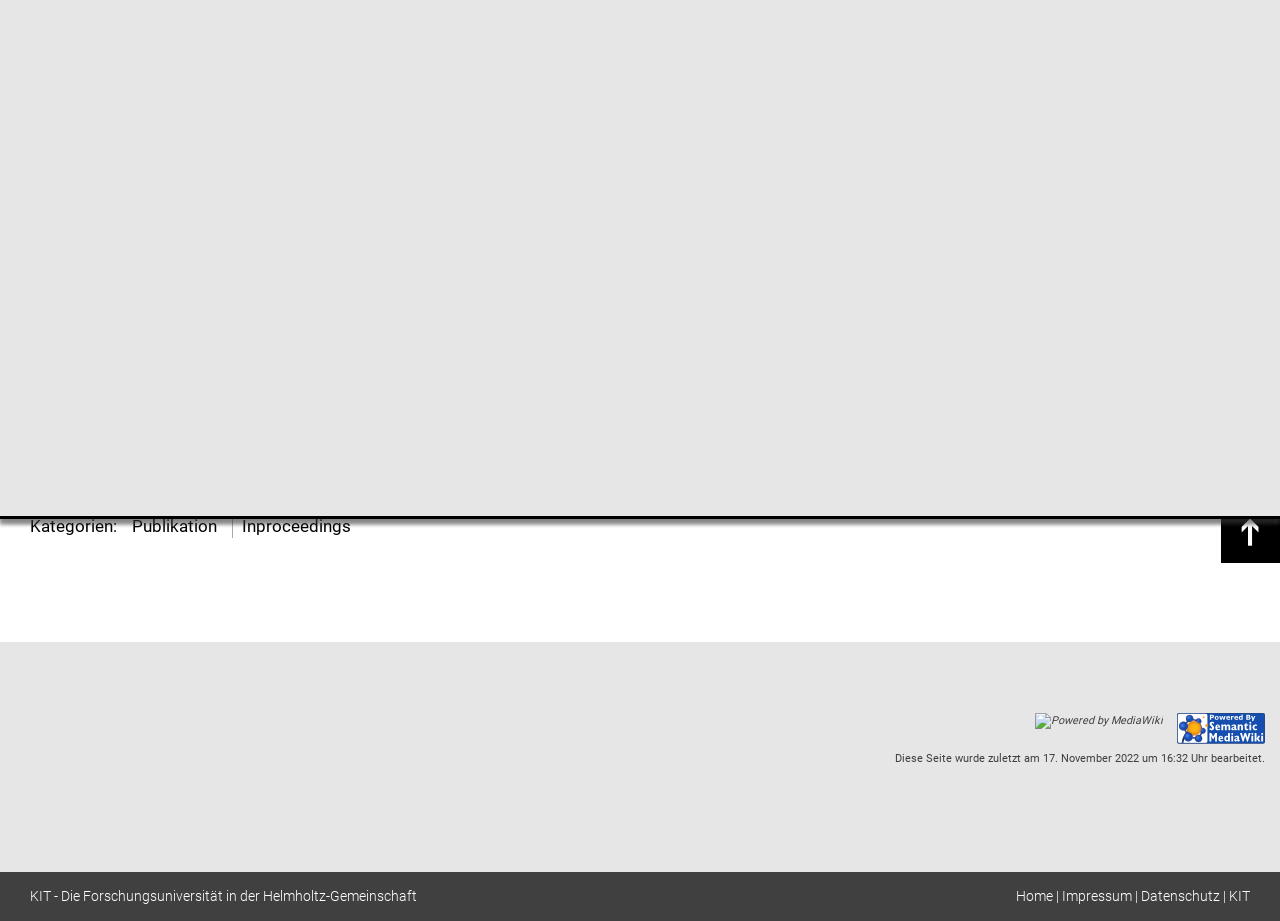Locate the UI element described by alt="Powered by Semantic MediaWiki" in the provided webpage screenshot. Return the bounding box coordinates in the format (top-left x, top-left y, bottom-right x, bottom-right y), ensuring all values are between 0 and 1.

[0.92, 0.783, 0.988, 0.798]